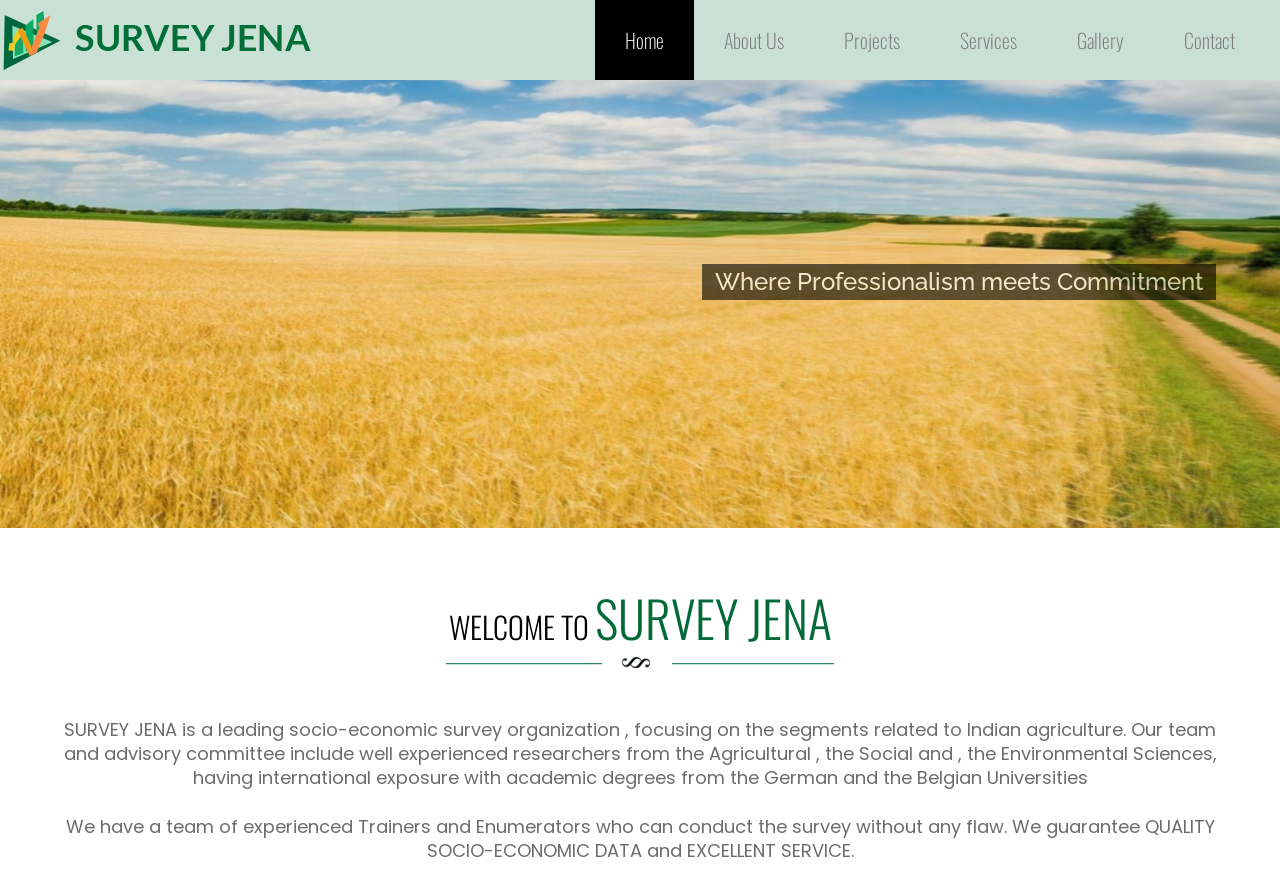Generate an in-depth caption that captures all aspects of the webpage.

The webpage is titled "SURVEY JENA" and has a navigation menu at the top with 7 links: an empty link, followed by "Home", "About Us", "Projects", "Services", "Gallery", and "Contact". These links are positioned horizontally, with the empty link at the far left and "Contact" at the far right.

Below the navigation menu, there is a heading that reads "Where Professionalism meets Commitment". This heading is centered and takes up about half of the page's width.

The page also features a large canvas that spans the entire width of the page and takes up about 60% of the page's height.

Further down, there is a prominent heading that reads "WELCOME TO SURVEY JENA", which is positioned near the top-left corner of the page.

Below this heading, there are two blocks of text. The first block describes SURVEY JENA as a leading socio-economic survey organization, focusing on Indian agriculture, and mentions the team's international exposure and academic background. The second block highlights the team's experience and guarantees quality socio-economic data and excellent service. These text blocks are positioned near the center of the page and take up about half of the page's width.